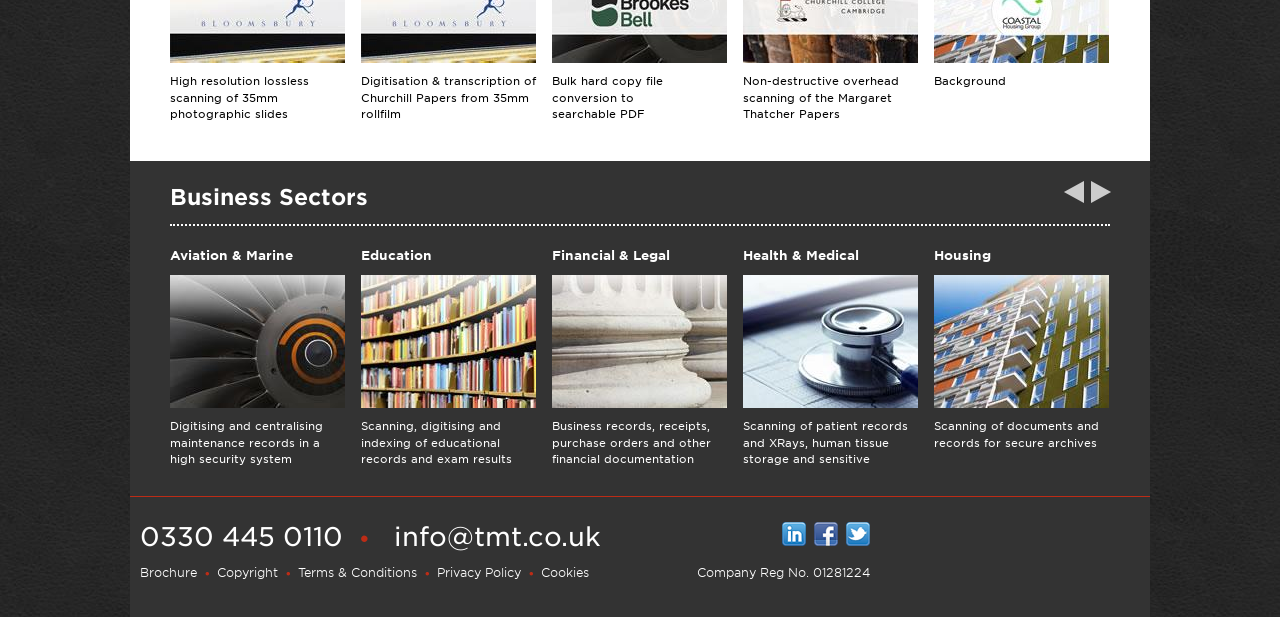Given the element description "Copyright" in the screenshot, predict the bounding box coordinates of that UI element.

[0.17, 0.915, 0.217, 0.939]